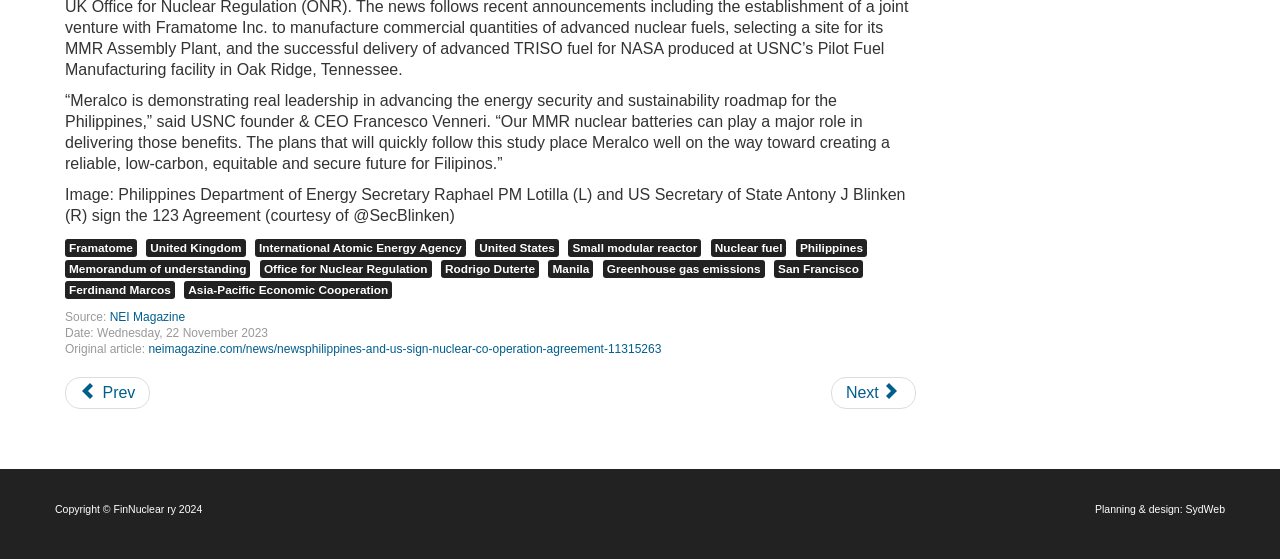What is the date of the article?
Refer to the image and provide a thorough answer to the question.

The DescriptionListDetail element with ID 100 contains the date of the article, which is Wednesday, 22 November 2023.